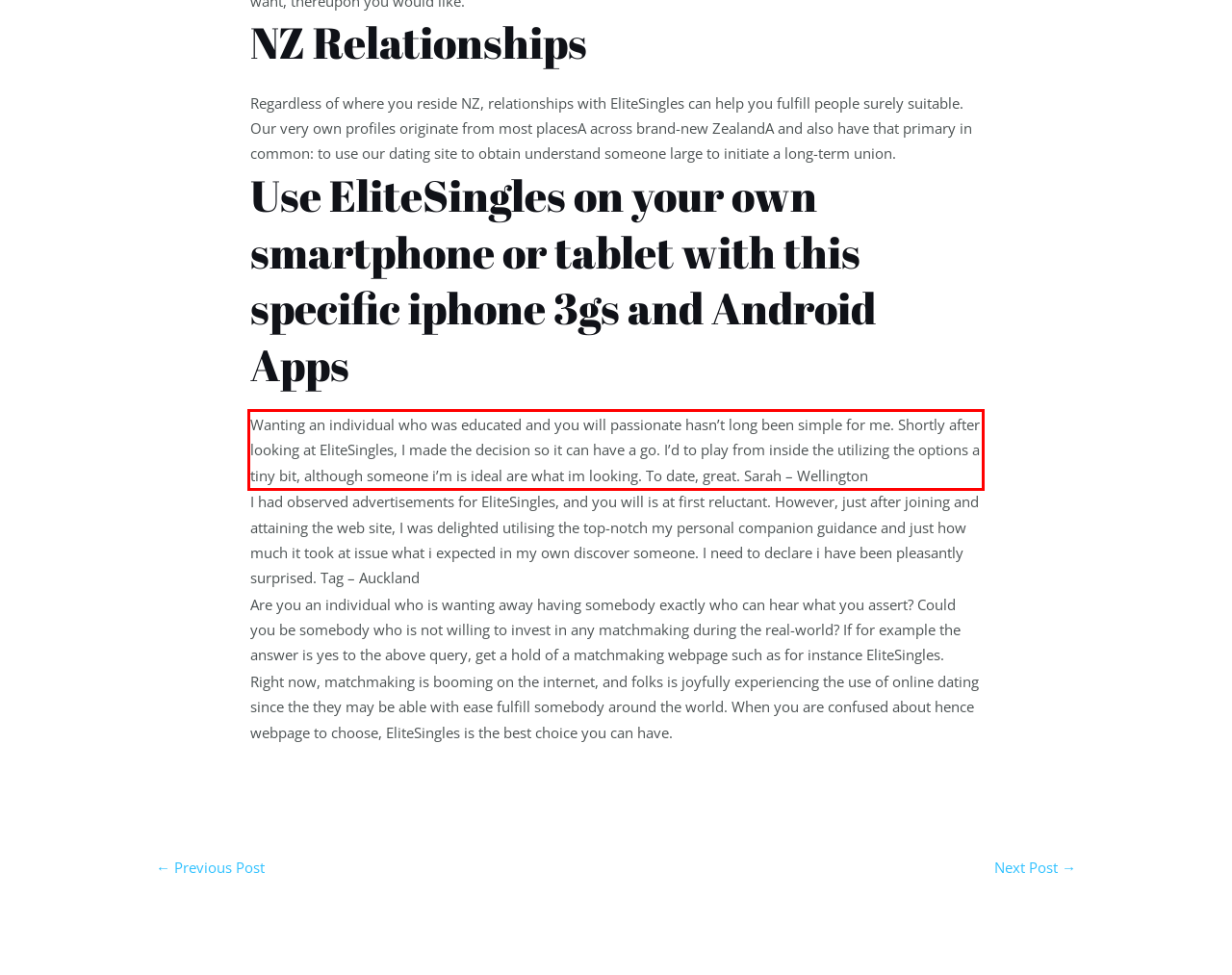From the screenshot of the webpage, locate the red bounding box and extract the text contained within that area.

Wanting an individual who was educated and you will passionate hasn’t long been simple for me. Shortly after looking at EliteSingles, I made the decision so it can have a go. I’d to play from inside the utilizing the options a tiny bit, although someone i’m is ideal are what im looking. To date, great. Sarah – Wellington